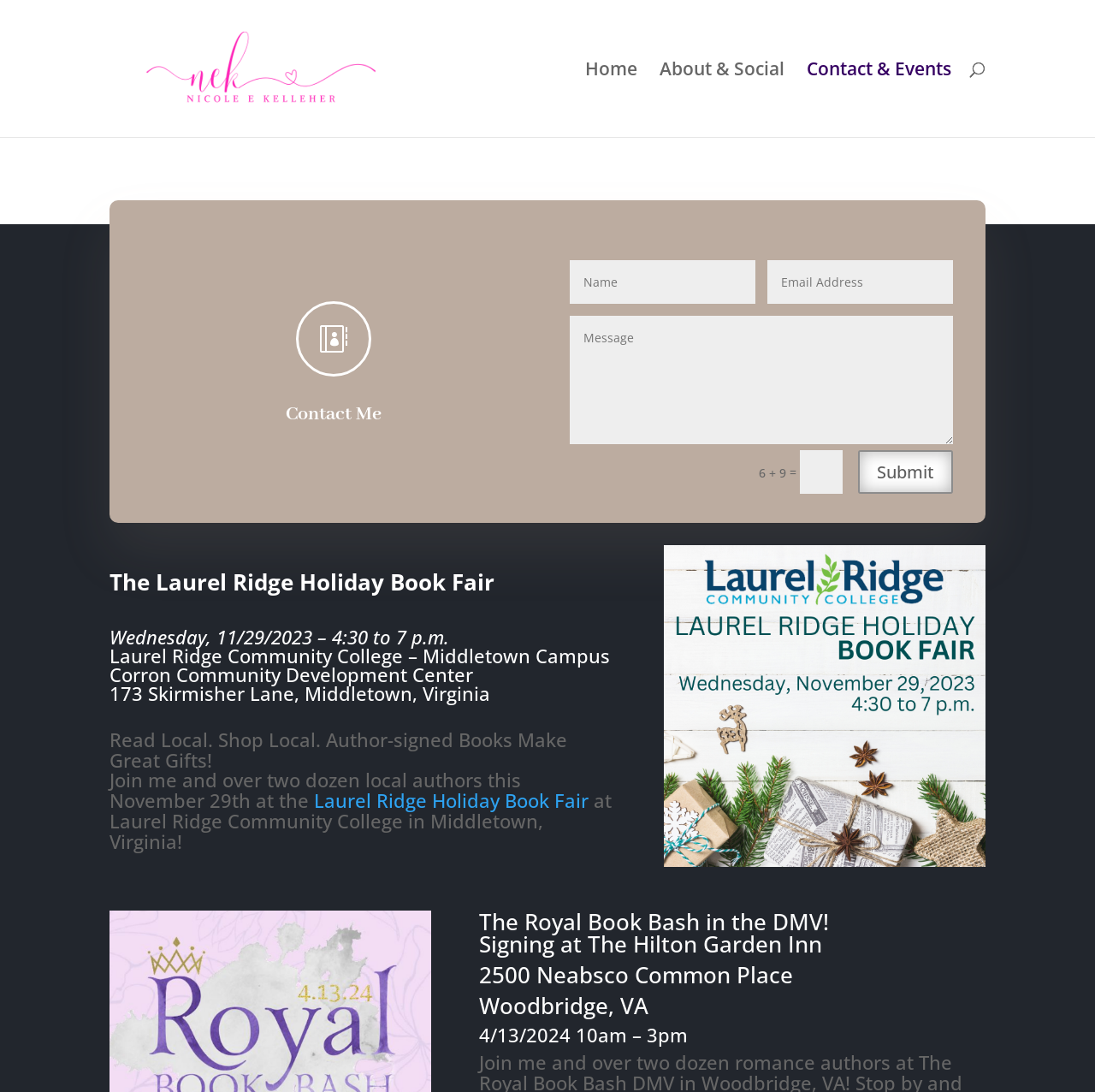Generate an in-depth caption that captures all aspects of the webpage.

The webpage is about Nicole E. Kelleher, an author, and her contact and event information. At the top left, there is a logo image of Nicole E. Kelleher, accompanied by a link to her name. To the right, there are three navigation links: "Home", "About & Social", and "Contact & Events", which is currently focused. 

Below the navigation links, there is a search bar that spans almost the entire width of the page. Below the search bar, there is a section with a heading "Contact Me" and three text boxes for users to input their information. There is also a "Submit" button and a simple math equation "6 + 9" to the right of the text boxes, likely for spam protection.

The main content of the page is about upcoming events. There are two events listed: "The Laurel Ridge Holiday Book Fair" and "The Royal Book Bash in the DMV!". The first event is on November 29th, 2023, at Laurel Ridge Community College in Middletown, Virginia, and features over two dozen local authors. The second event is on April 13th, 2024, at The Hilton Garden Inn in Woodbridge, Virginia. Both events have headings with the event names, dates, and locations. There is also an image below the events section, likely related to the events or the author.